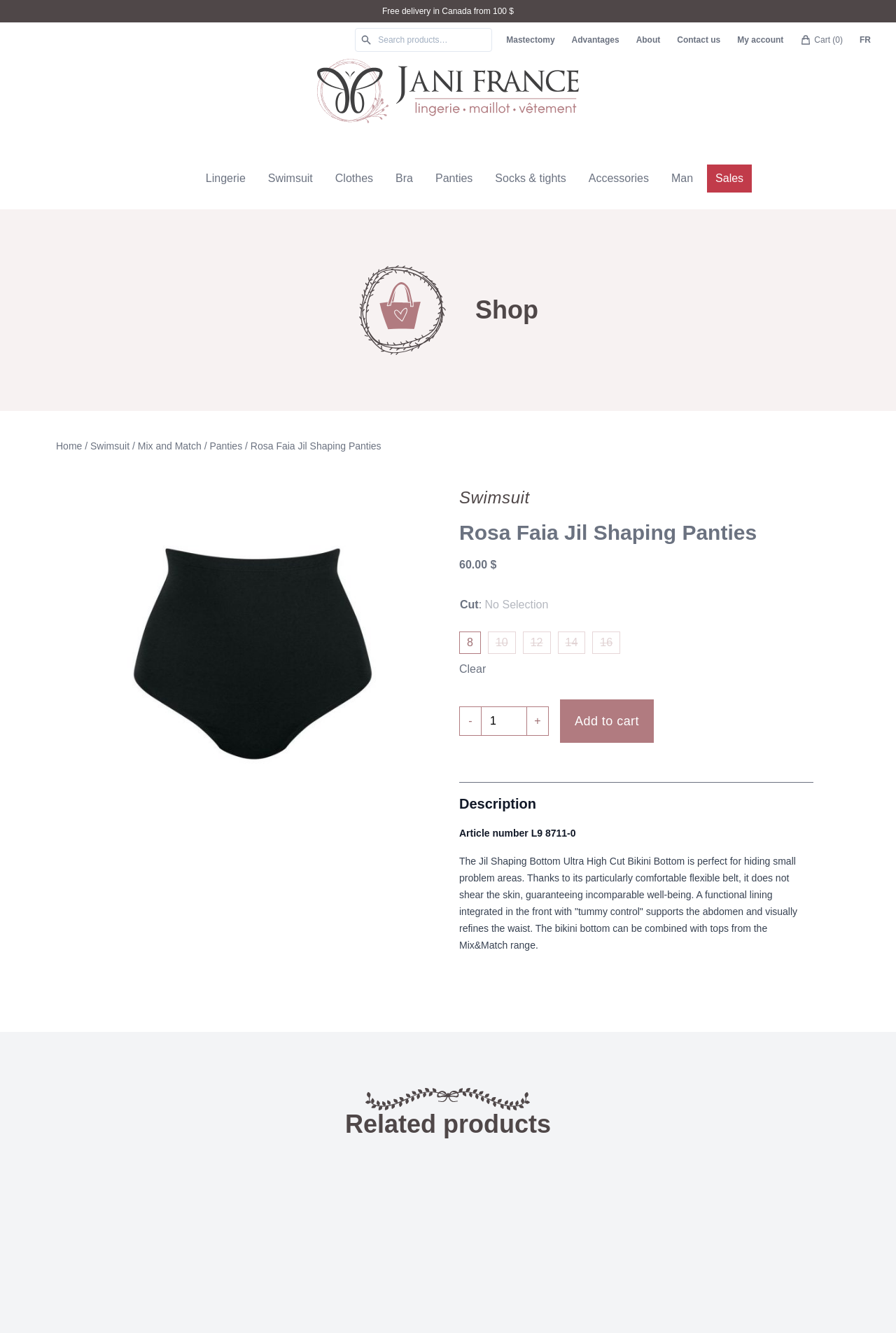What is the related section title?
Using the image, provide a detailed and thorough answer to the question.

I found the related section title by looking at the heading element with the text 'Related products' at the bottom of the webpage.